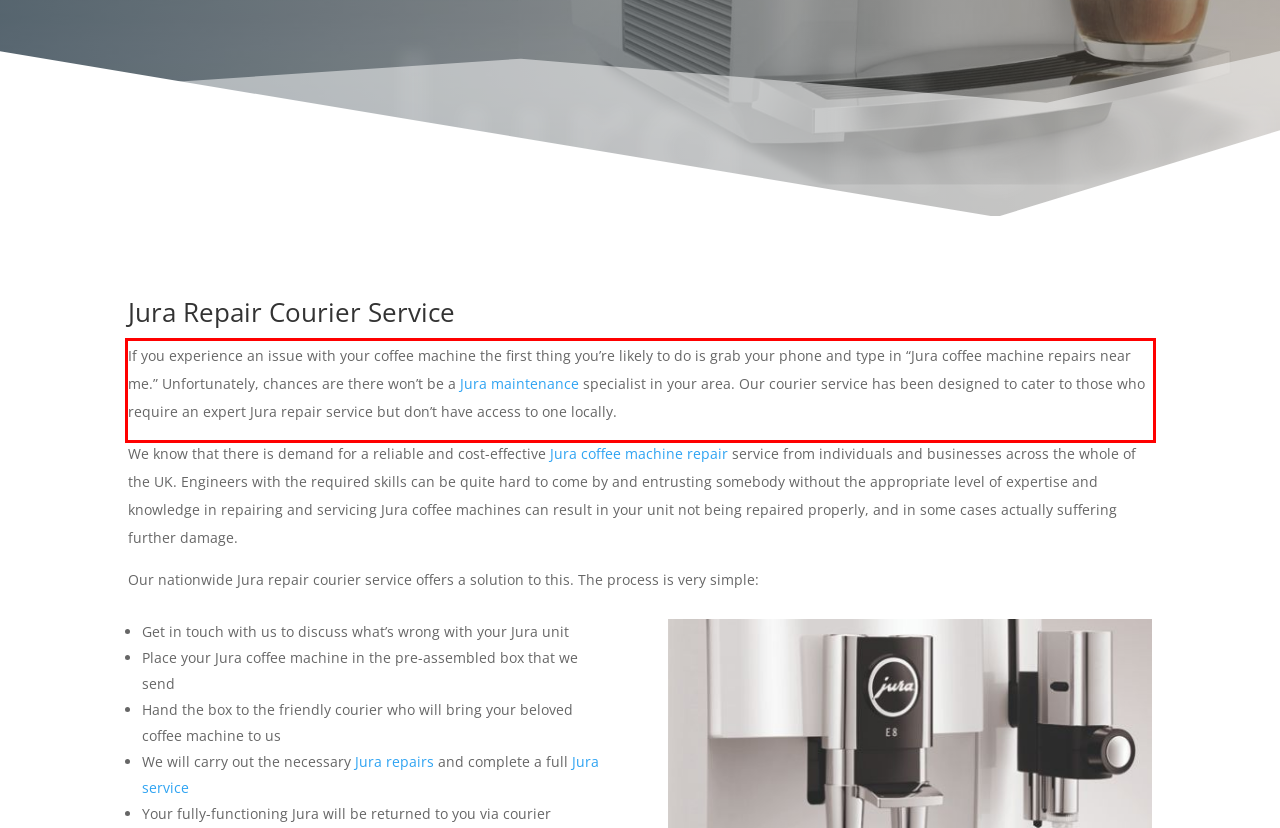Please recognize and transcribe the text located inside the red bounding box in the webpage image.

If you experience an issue with your coffee machine the first thing you’re likely to do is grab your phone and type in “Jura coffee machine repairs near me.” Unfortunately, chances are there won’t be a Jura maintenance specialist in your area. Our courier service has been designed to cater to those who require an expert Jura repair service but don’t have access to one locally.